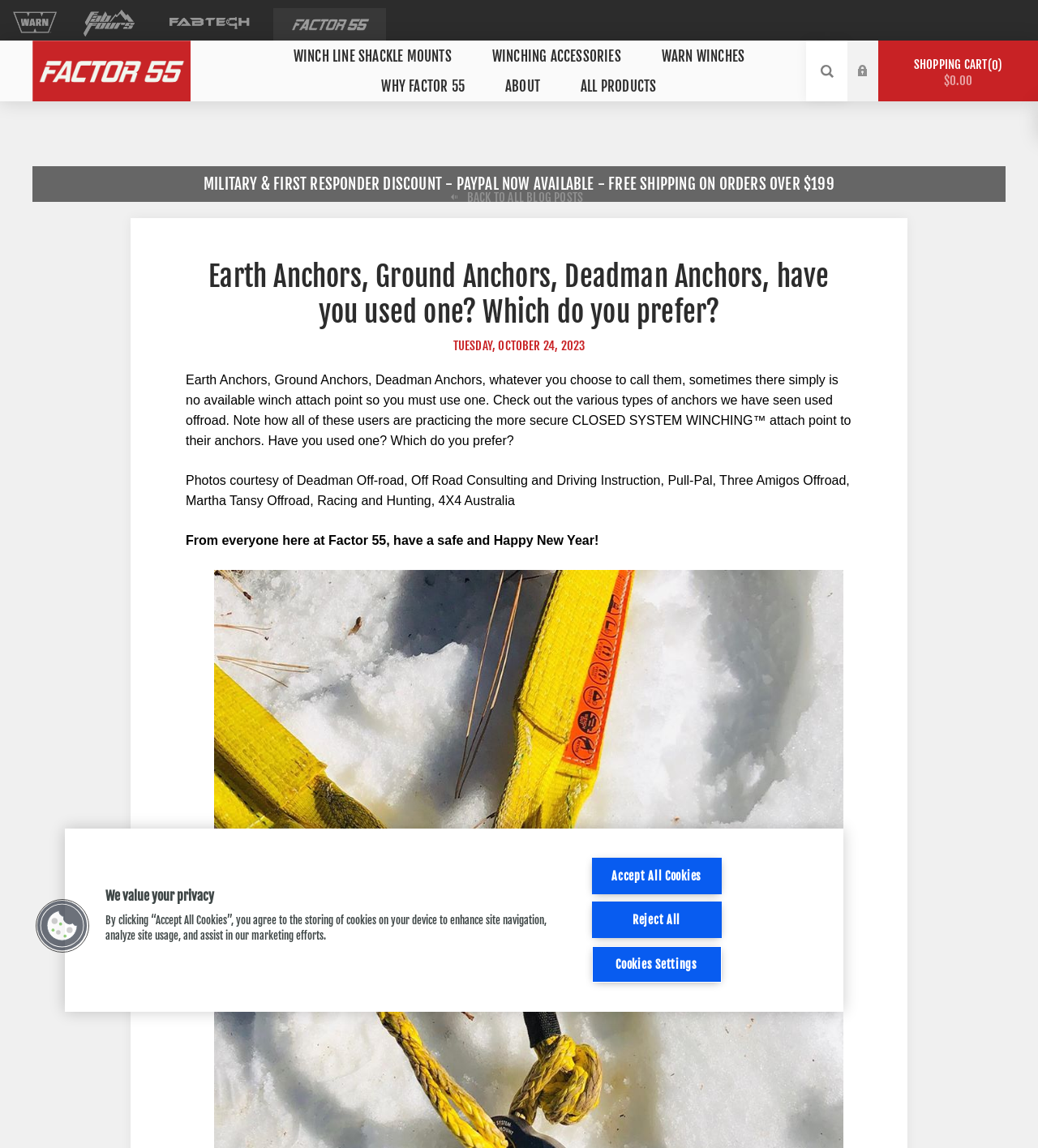Find the bounding box coordinates of the element I should click to carry out the following instruction: "View all blog posts".

[0.426, 0.158, 0.574, 0.186]